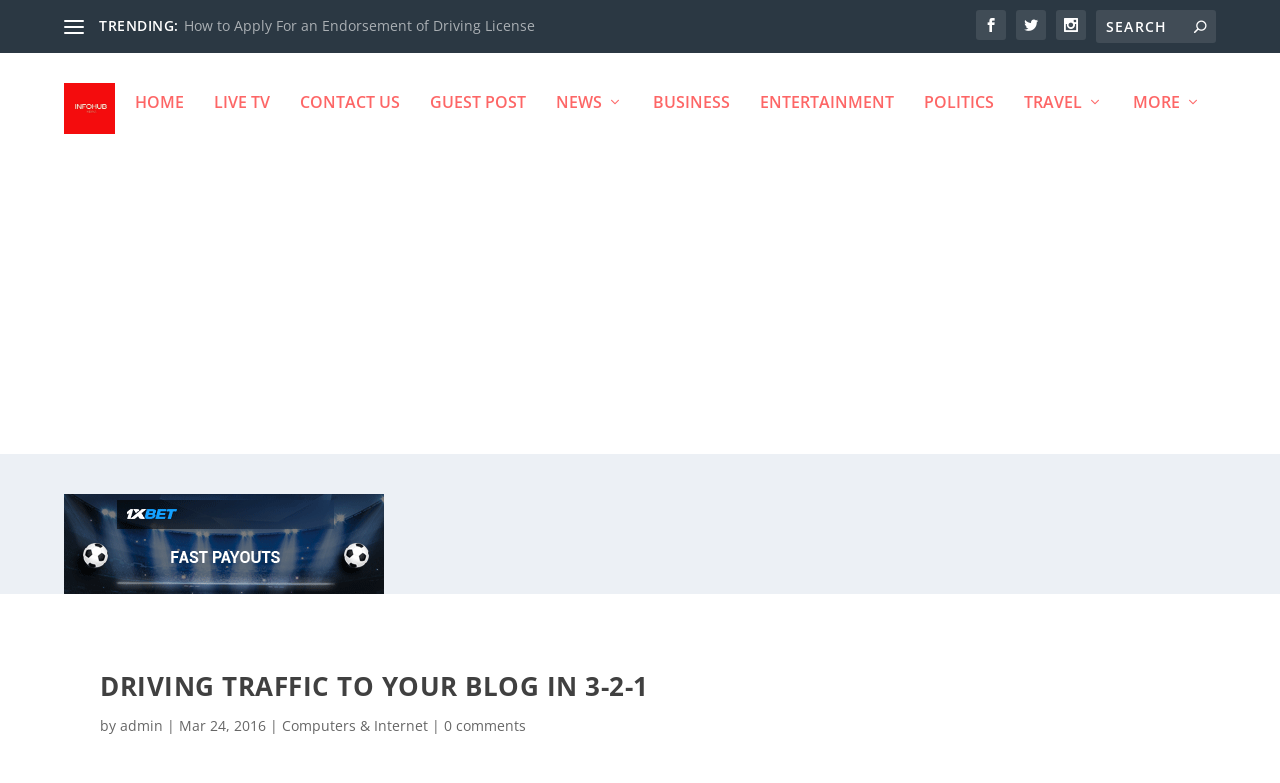How many social media links are available?
Please answer using one word or phrase, based on the screenshot.

3